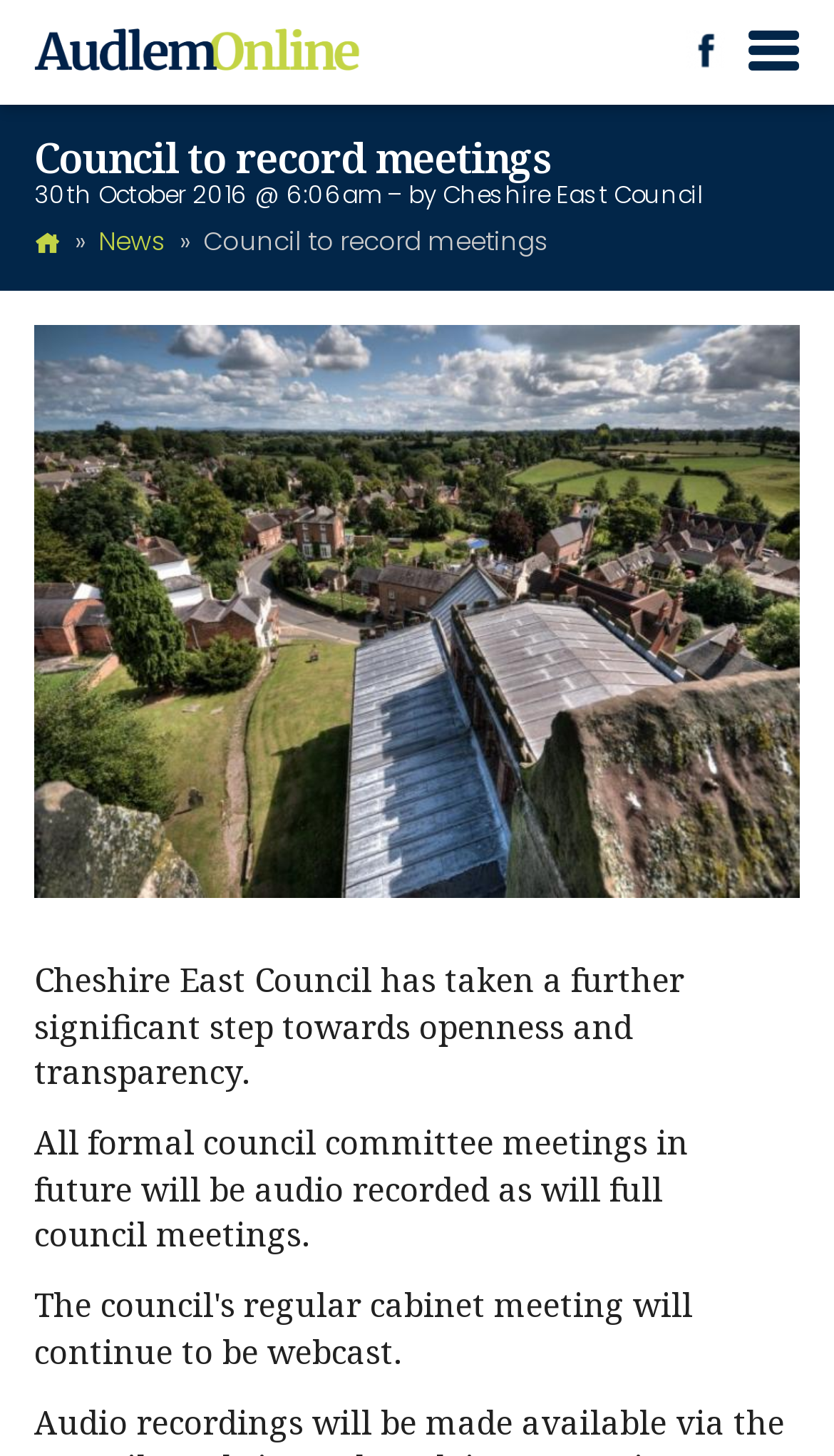What type of meetings will be audio recorded?
Offer a detailed and full explanation in response to the question.

I found the answer by reading the text 'All formal council committee meetings in future will be audio recorded as will full council meetings.' which is located below the main heading.